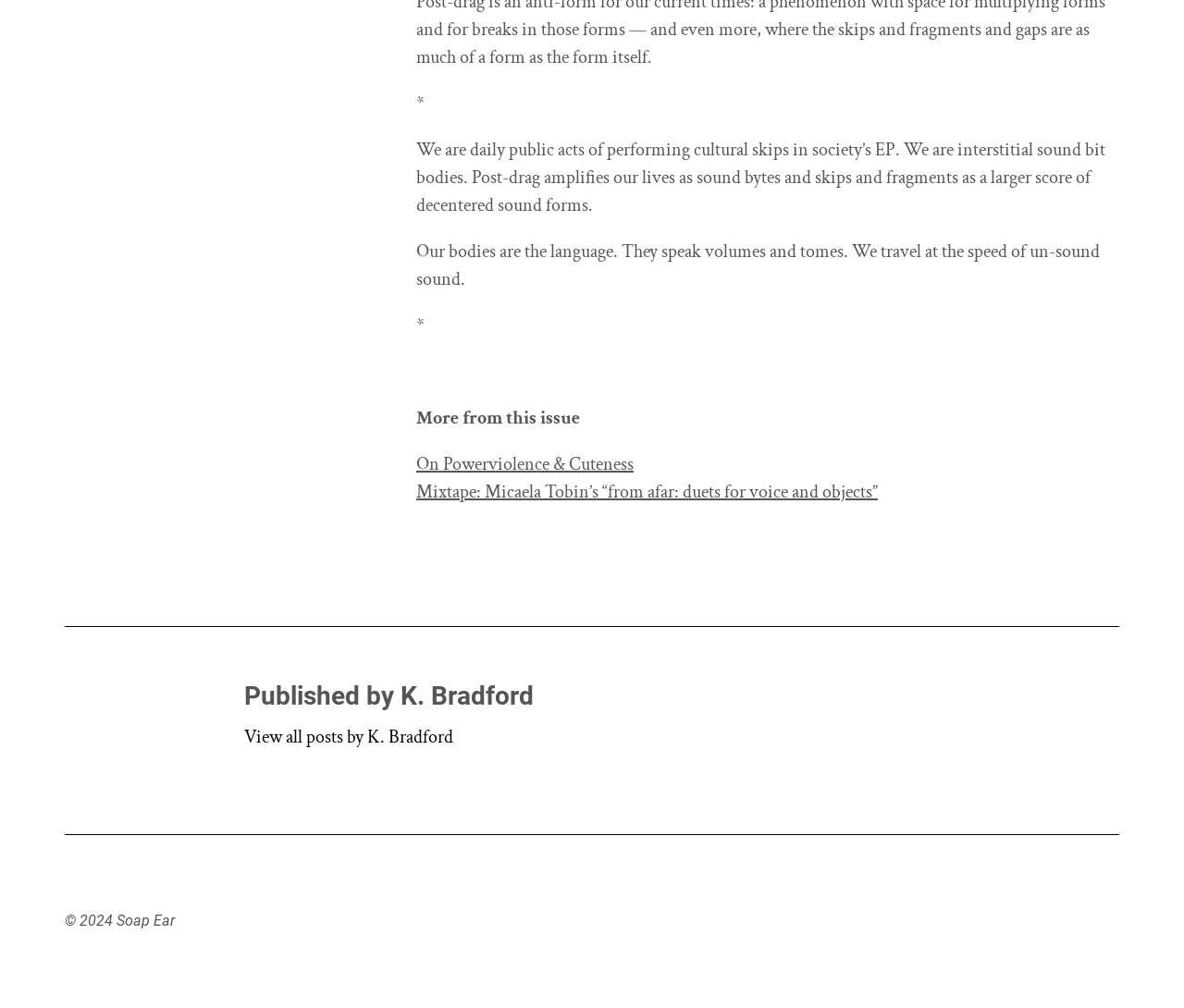How many links are there in the main section?
Answer the question with as much detail as you can, using the image as a reference.

There are two link elements in the main section of the webpage, namely 'On Powerviolence & Cuteness' and 'Mixtape: Micaela Tobin’s “from afar: duets for voice and objects”'.